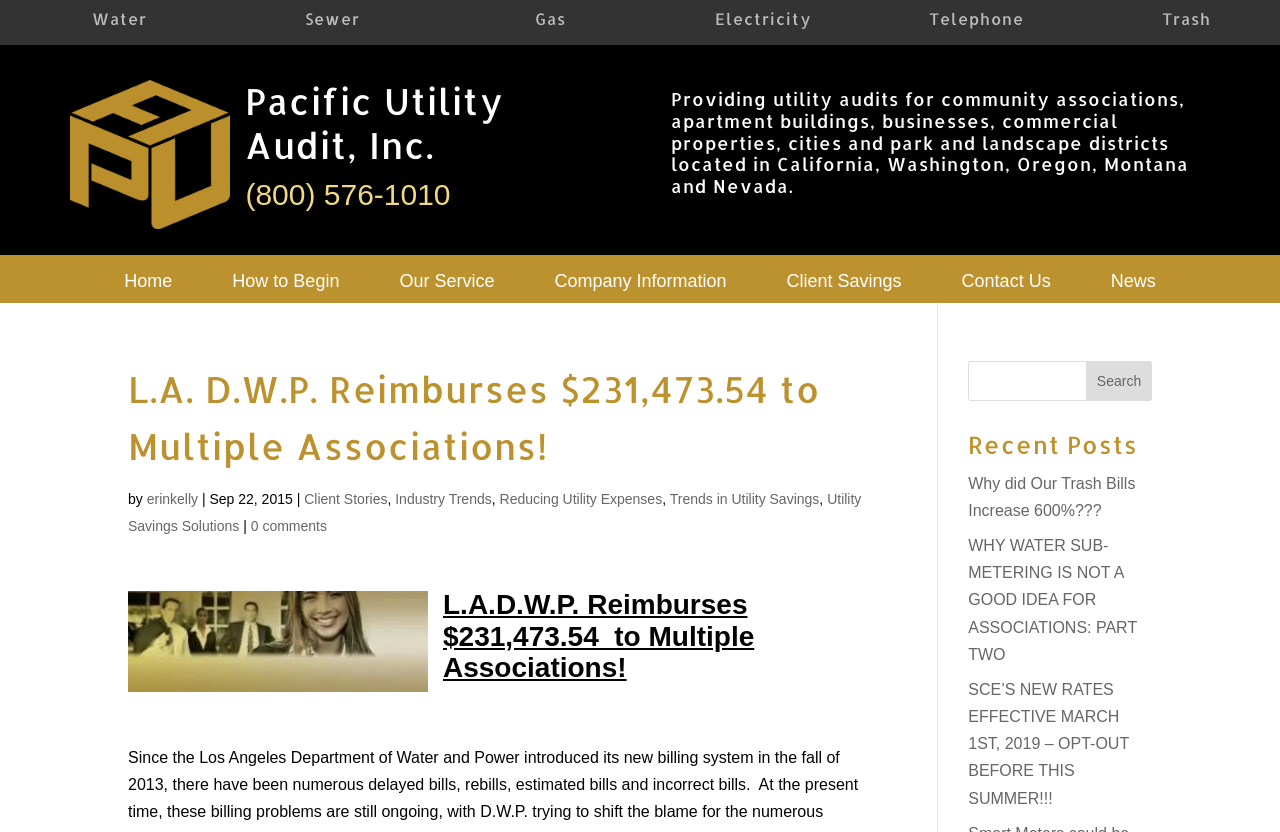What is the phone number of Pacific Utility Audit, Inc.?
Please provide a single word or phrase as the answer based on the screenshot.

(800) 576-1010